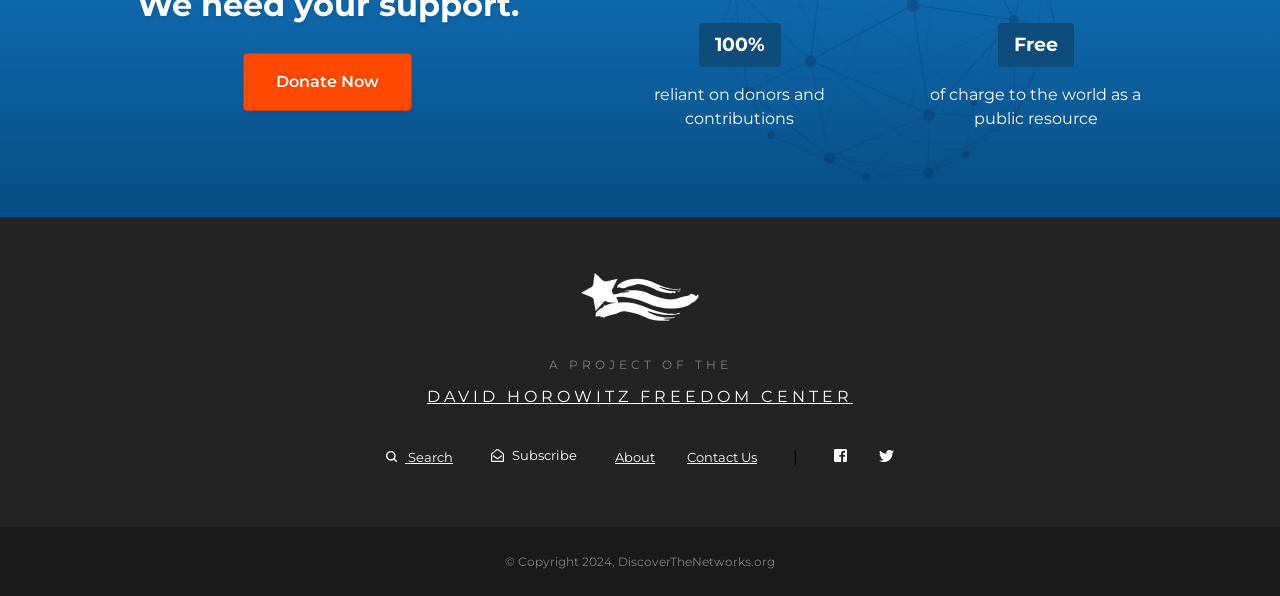Give a concise answer using only one word or phrase for this question:
How many social media links are present on the webpage?

2